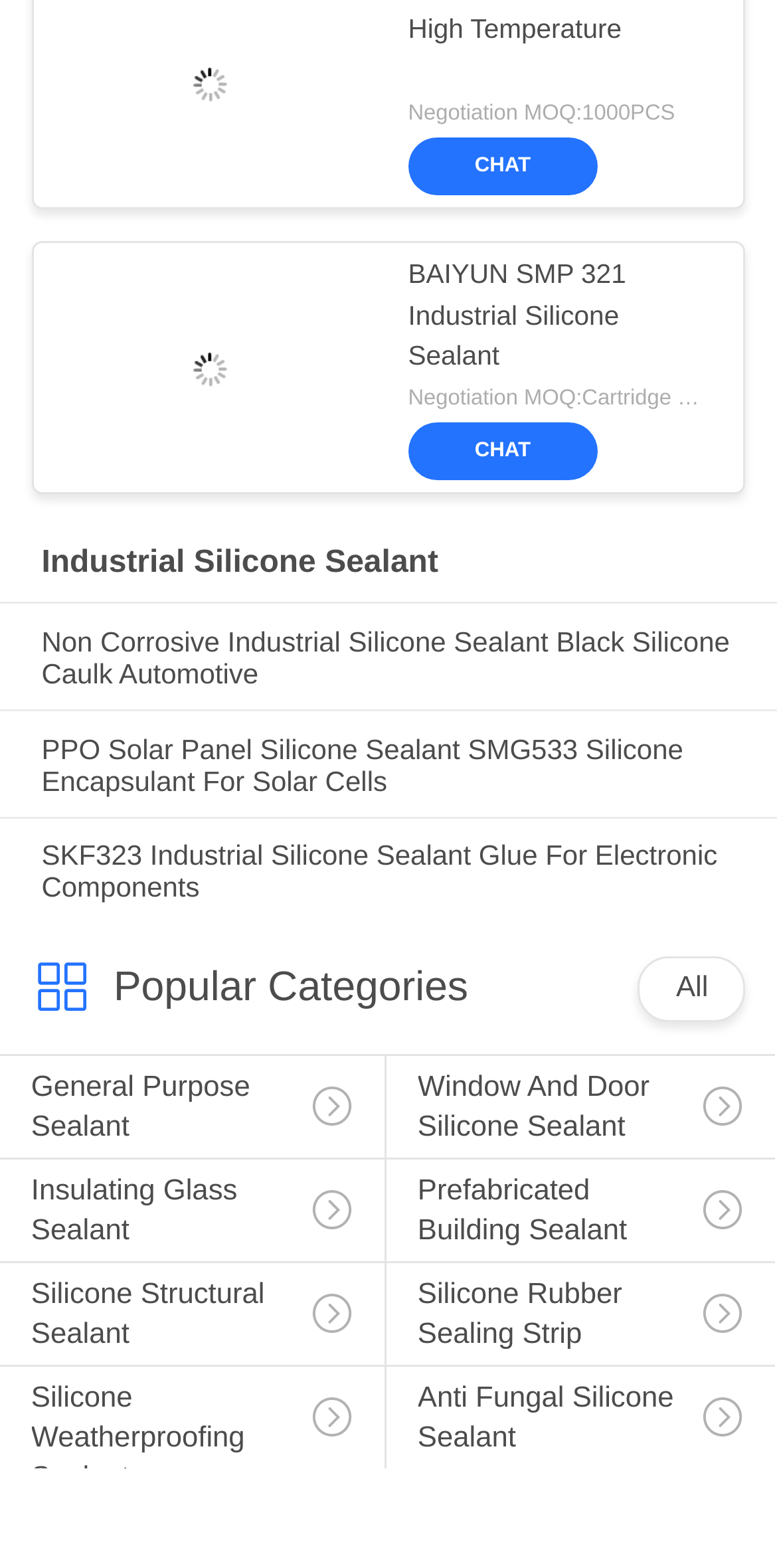What is the product shown in the top-left image?
Carefully examine the image and provide a detailed answer to the question.

The top-left image has a bounding box with coordinates [0.249, 0.043, 0.292, 0.064] and is described as 'RTV Silicone Sealant High Temperature'. Therefore, the product shown in this image is RTV Silicone Sealant.